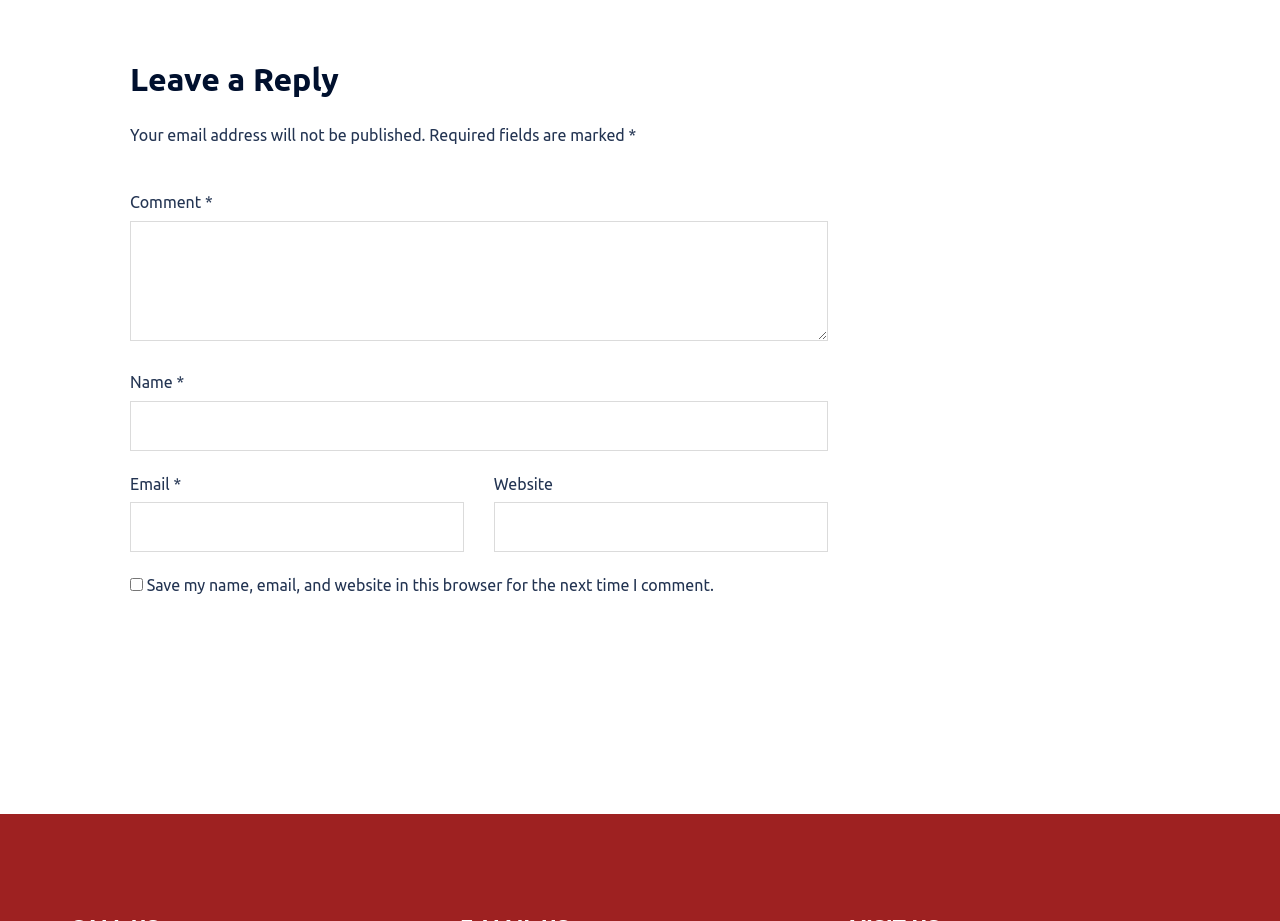Is the 'Website' field required?
Please give a detailed and elaborate explanation in response to the question.

The 'Website' field does not have an asterisk, which indicates that it is not a required field. Users can choose to fill in this field or leave it blank.